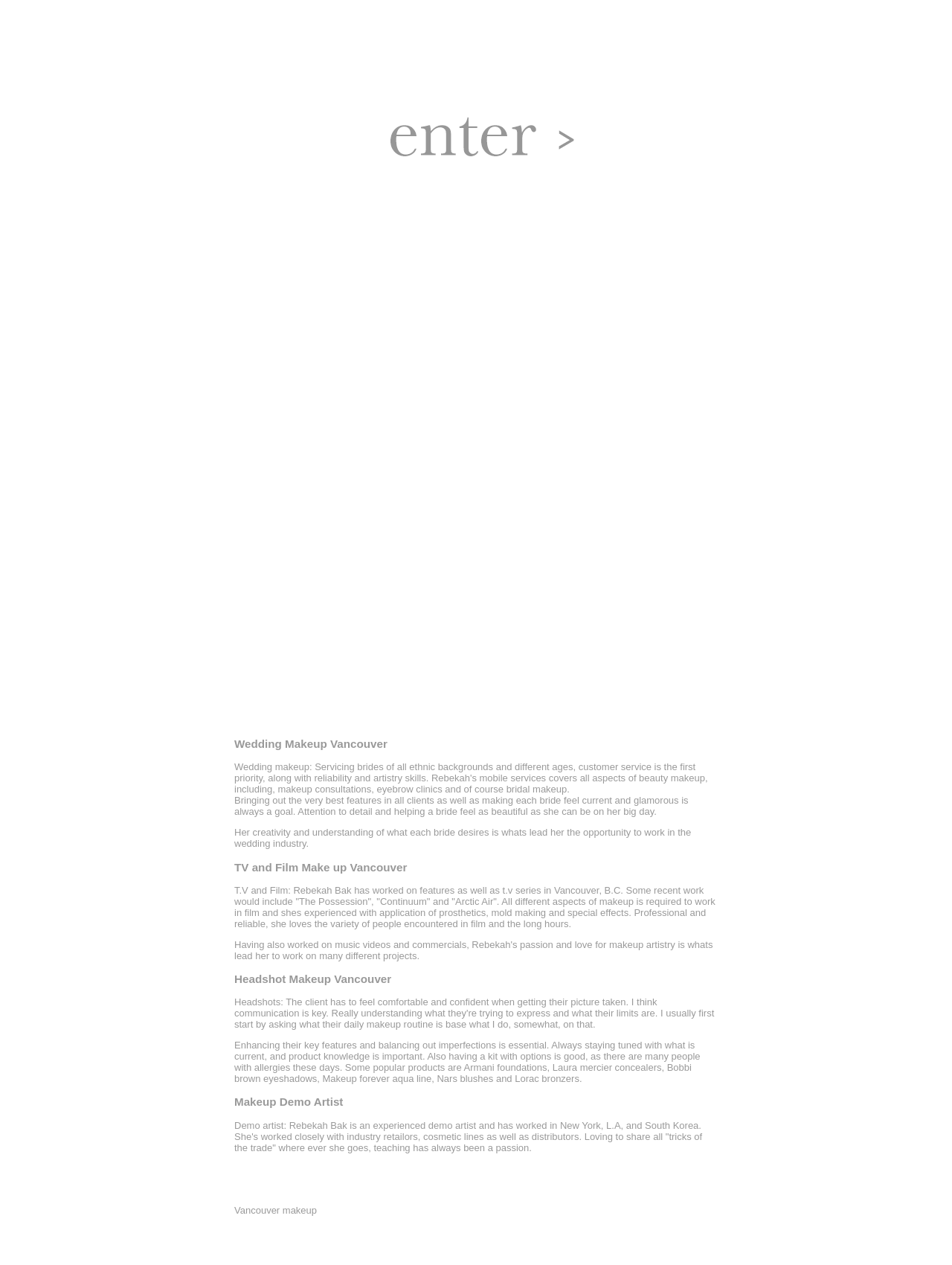Please answer the following question using a single word or phrase: 
What is the profession of Rebekah Bak?

Makeup artist